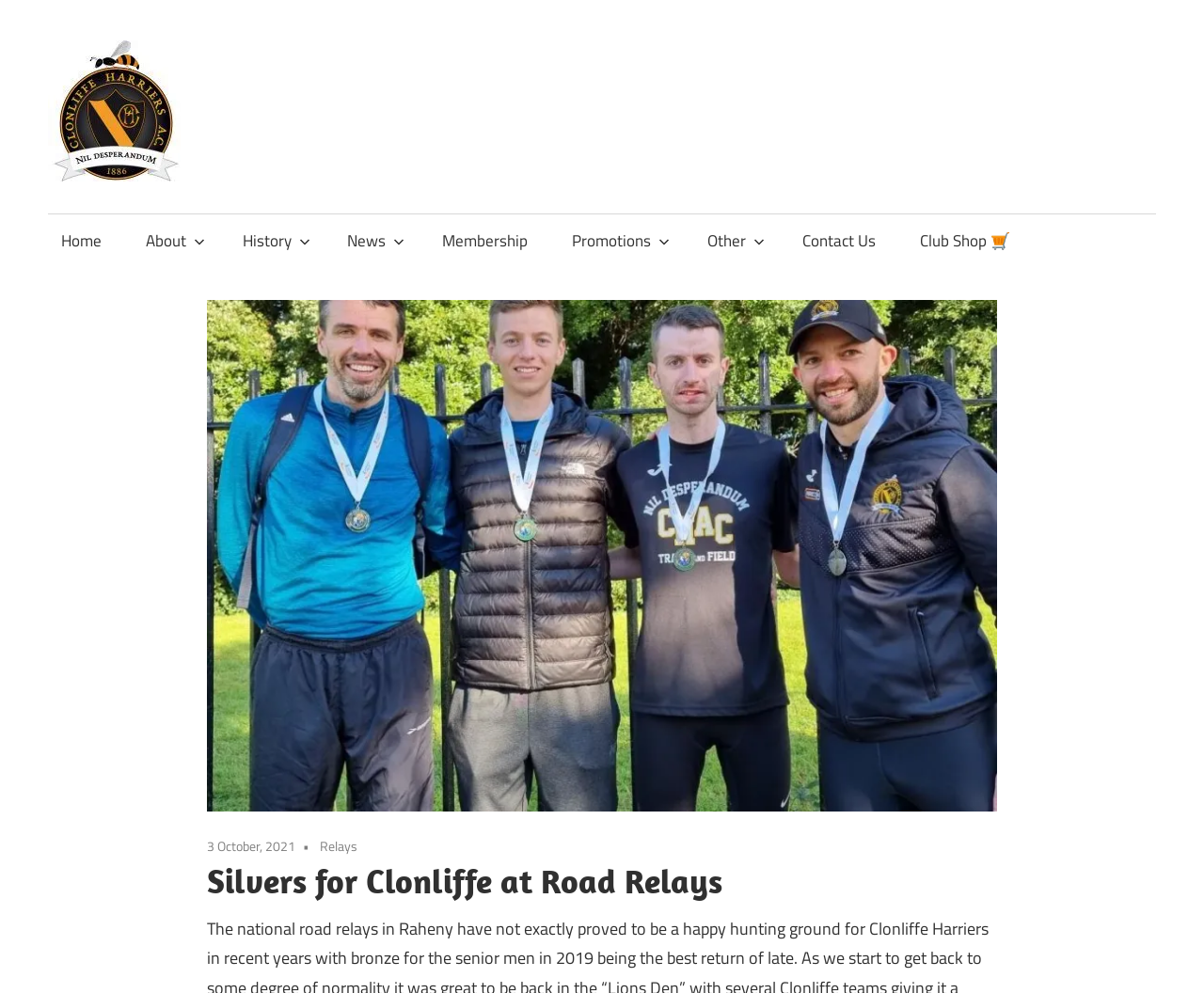Could you provide the bounding box coordinates for the portion of the screen to click to complete this instruction: "visit club shop"?

[0.754, 0.214, 0.85, 0.27]